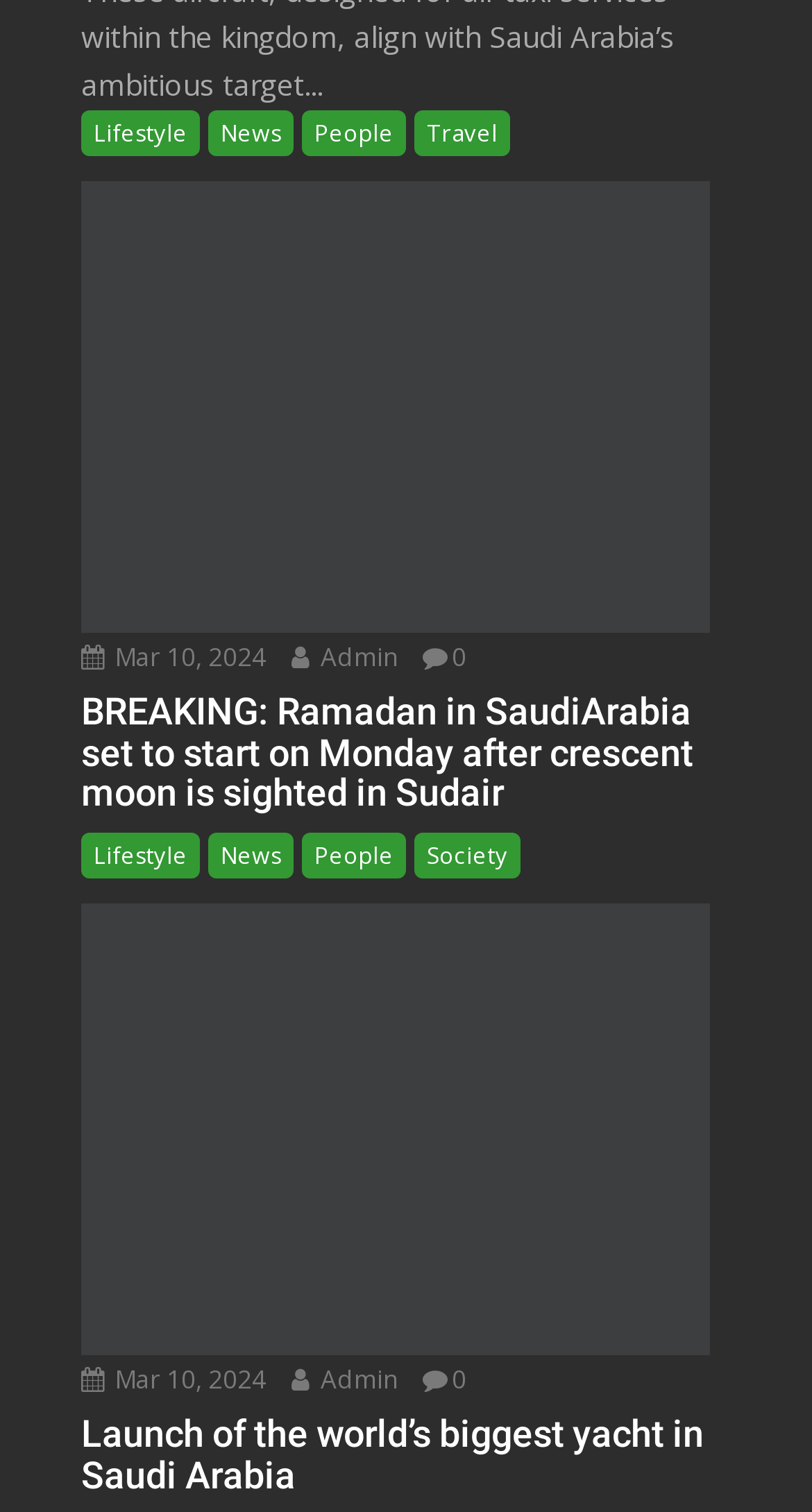Using the element description Mar 10, 2024, predict the bounding box coordinates for the UI element. Provide the coordinates in (top-left x, top-left y, bottom-right x, bottom-right y) format with values ranging from 0 to 1.

[0.1, 0.422, 0.328, 0.446]